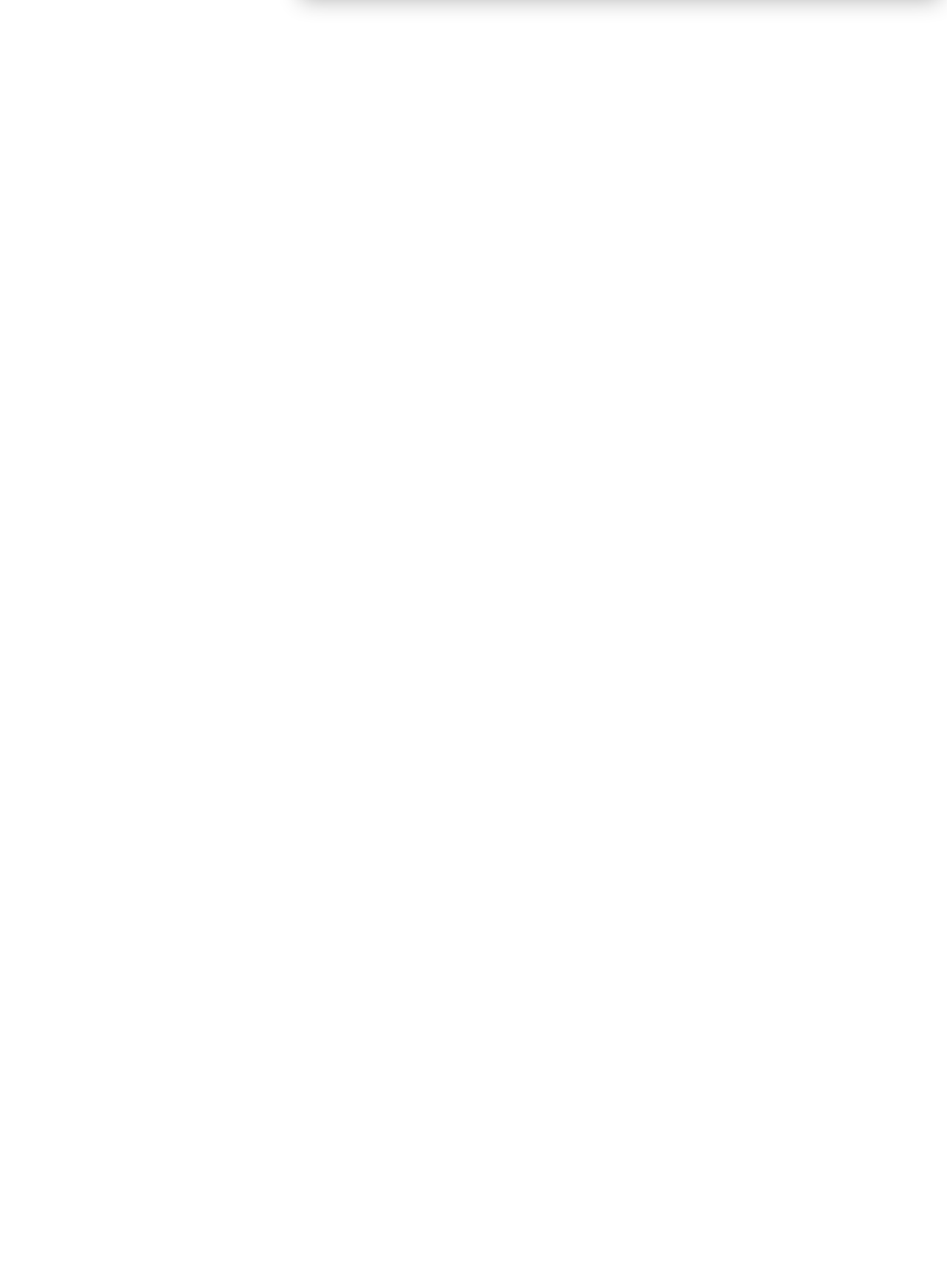Give a one-word or short phrase answer to this question: 
What is the compensation amount for asbestosis?

€ 24,010